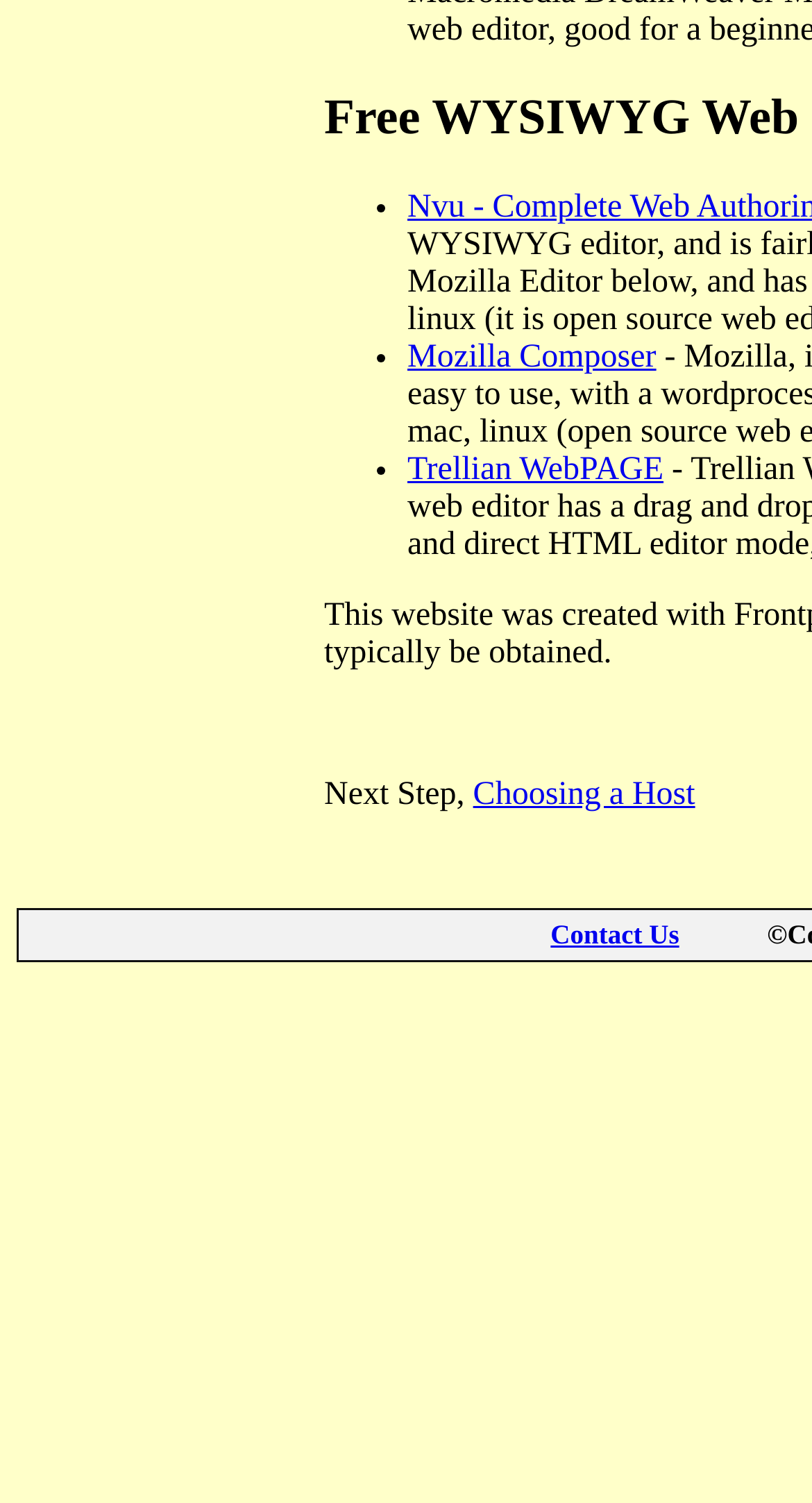Using the description: "Mozilla Composer", identify the bounding box of the corresponding UI element in the screenshot.

[0.502, 0.225, 0.808, 0.249]